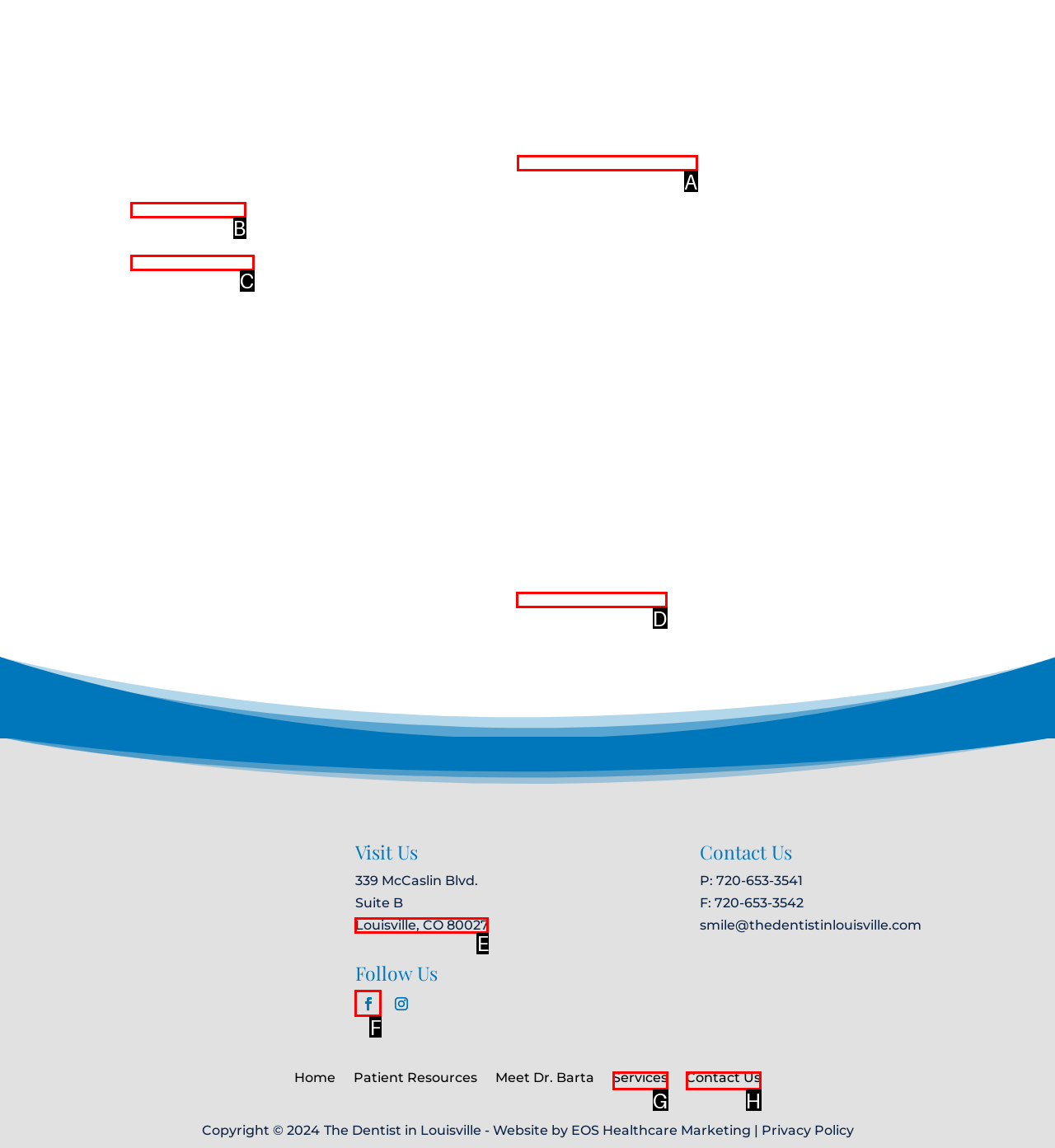Tell me which option best matches the description: Teeth Whitening
Answer with the option's letter from the given choices directly.

B